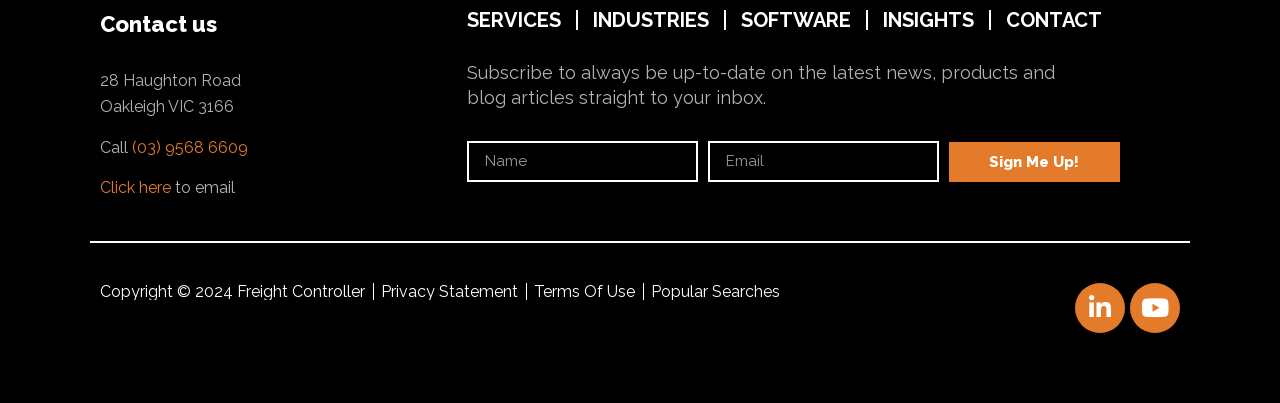Using the provided element description: "Click here", determine the bounding box coordinates of the corresponding UI element in the screenshot.

[0.078, 0.442, 0.134, 0.489]